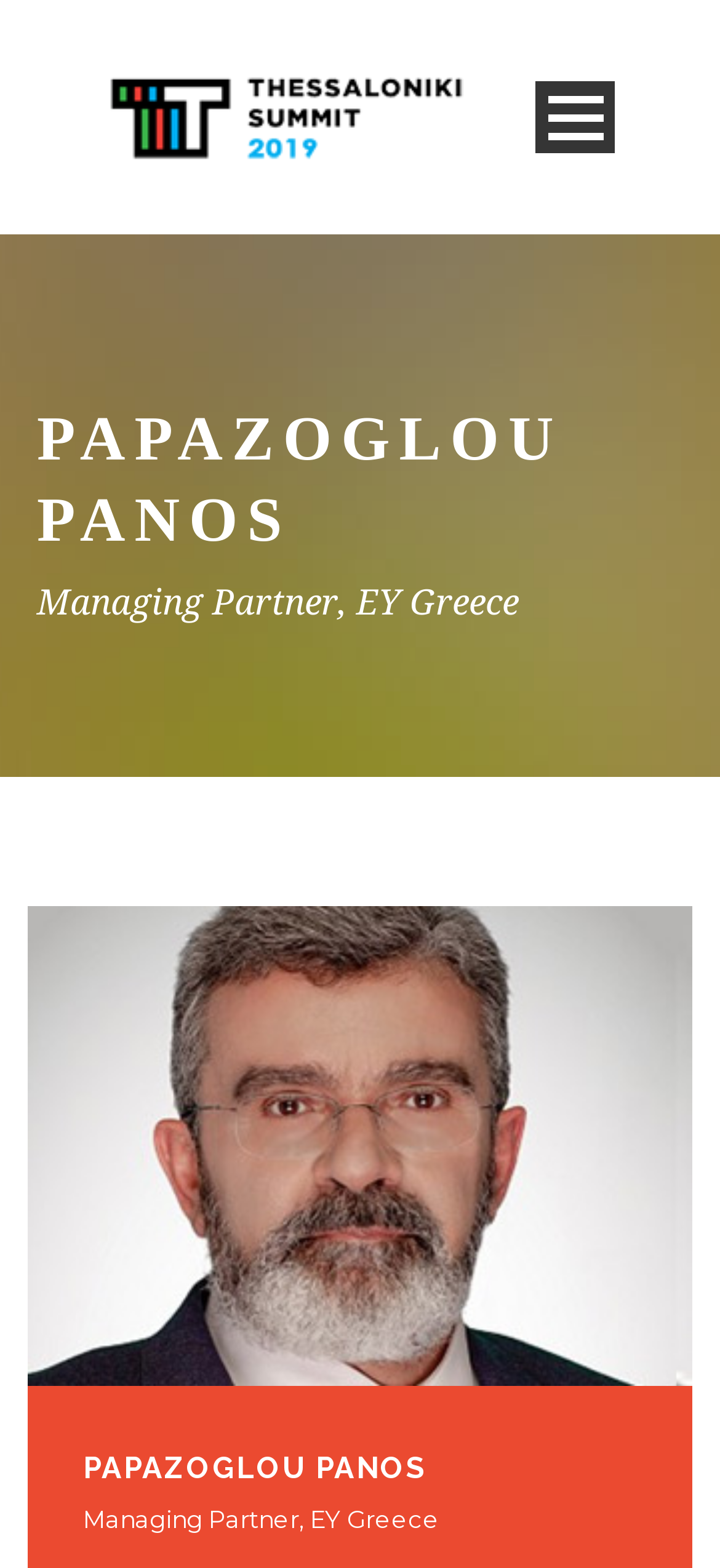Determine the bounding box of the UI component based on this description: "Agenda". The bounding box coordinates should be four float values between 0 and 1, i.e., [left, top, right, bottom].

[0.146, 0.138, 0.915, 0.197]